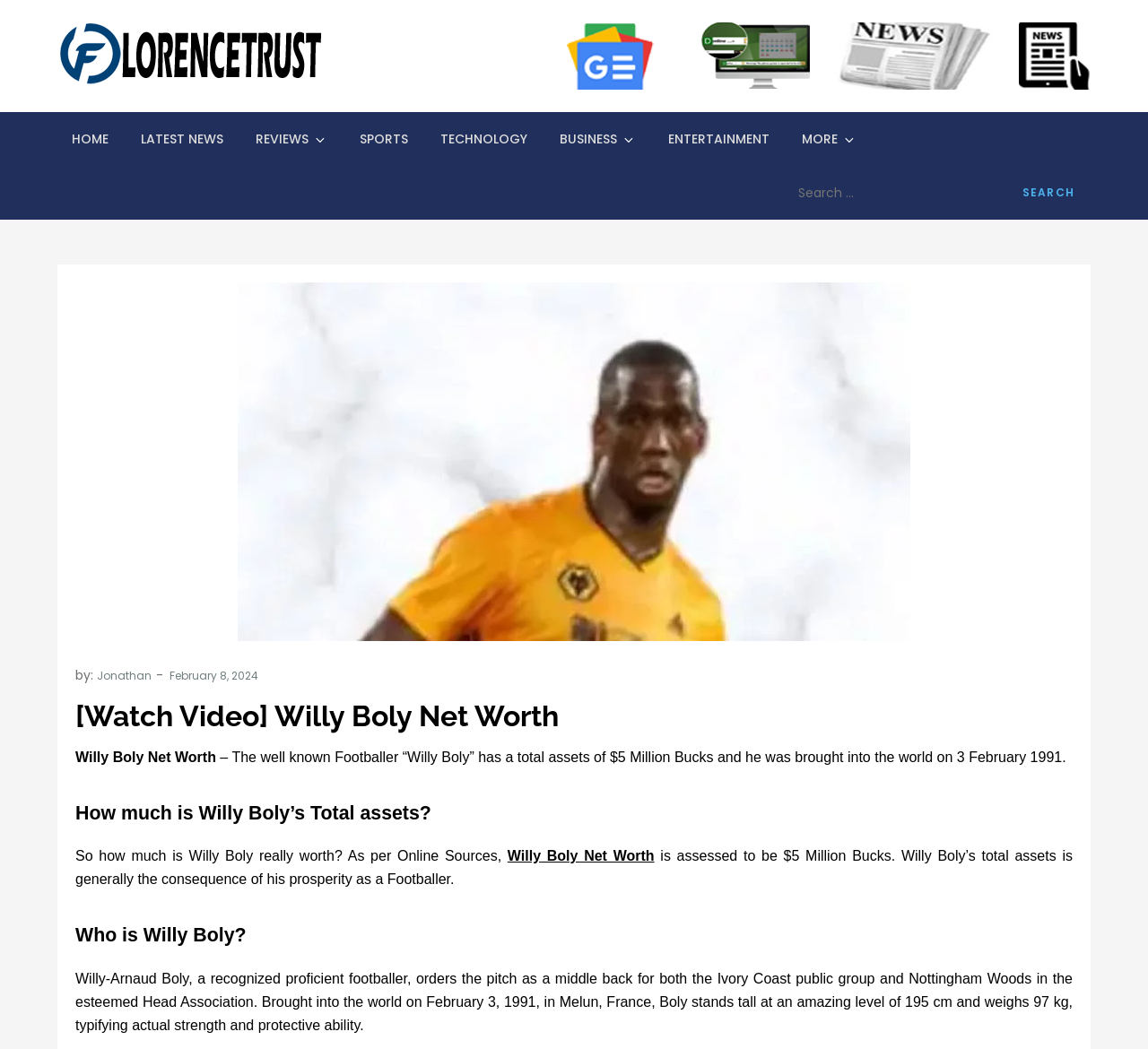Please find the bounding box for the UI component described as follows: "Latest News".

[0.11, 0.107, 0.207, 0.158]